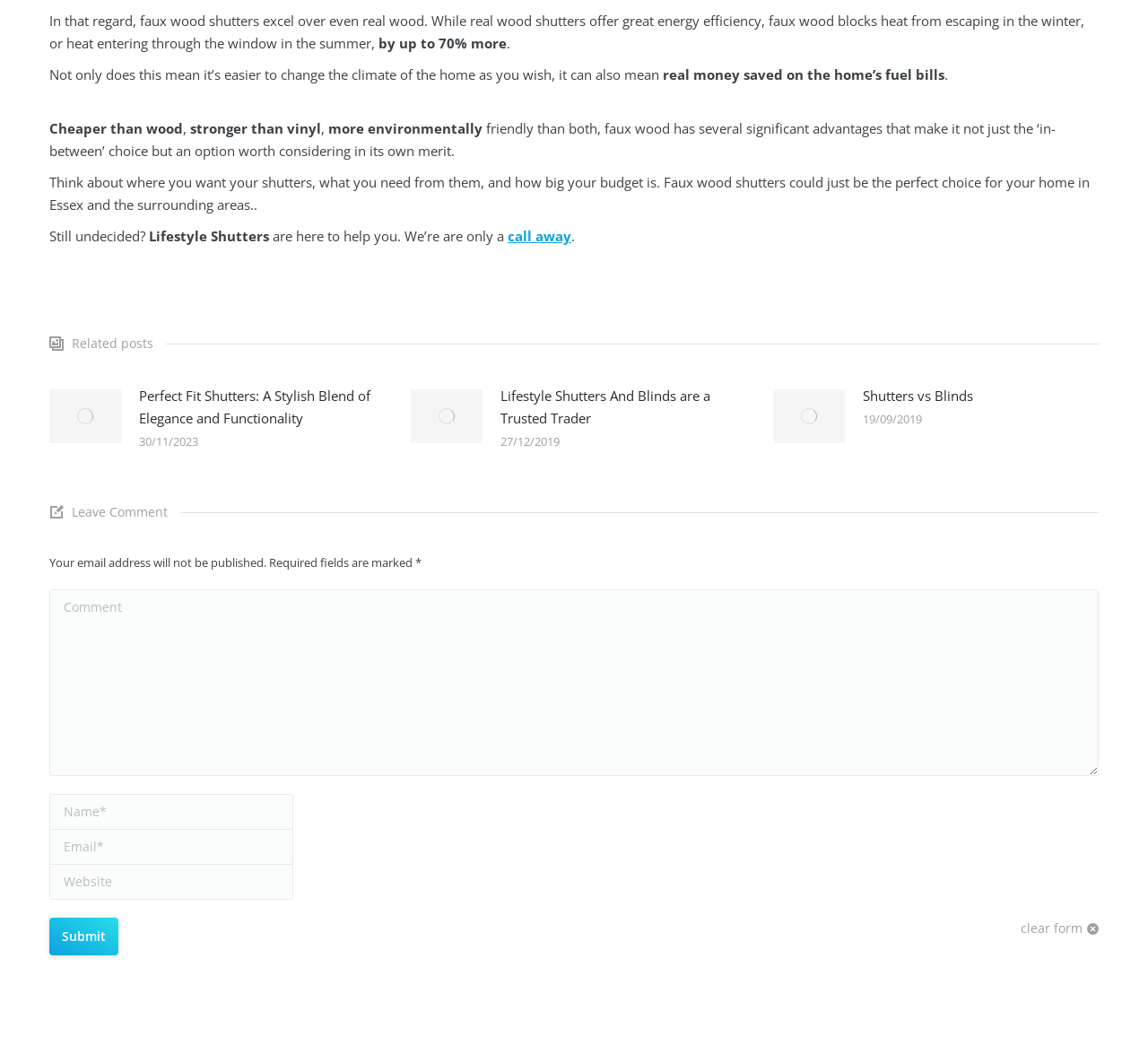Where can faux wood shutters be used?
Refer to the image and provide a concise answer in one word or phrase.

Home in Essex